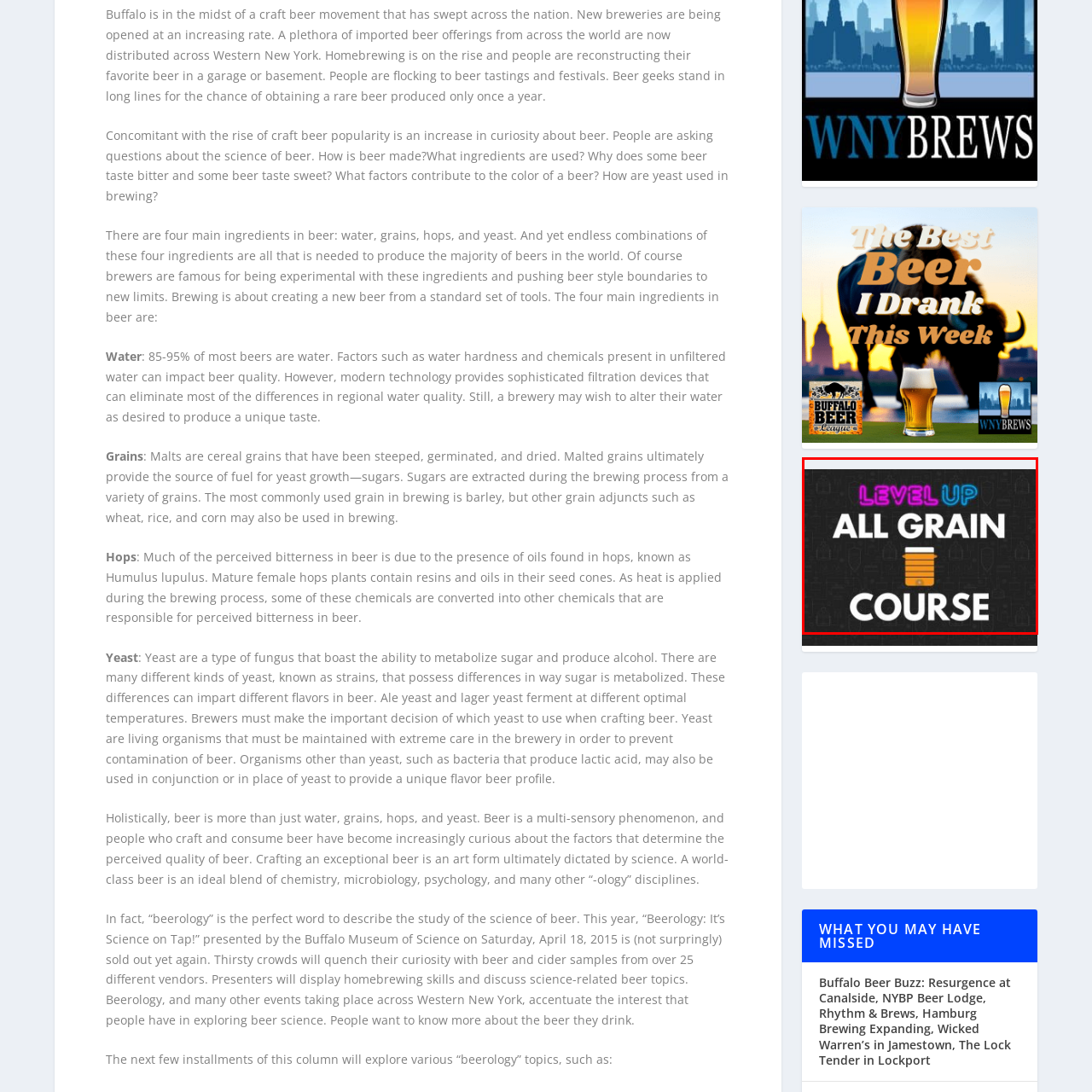What is incorporated in the design of the graphic?
Pay attention to the image within the red bounding box and answer using just one word or a concise phrase.

An illustration of a brewing vessel